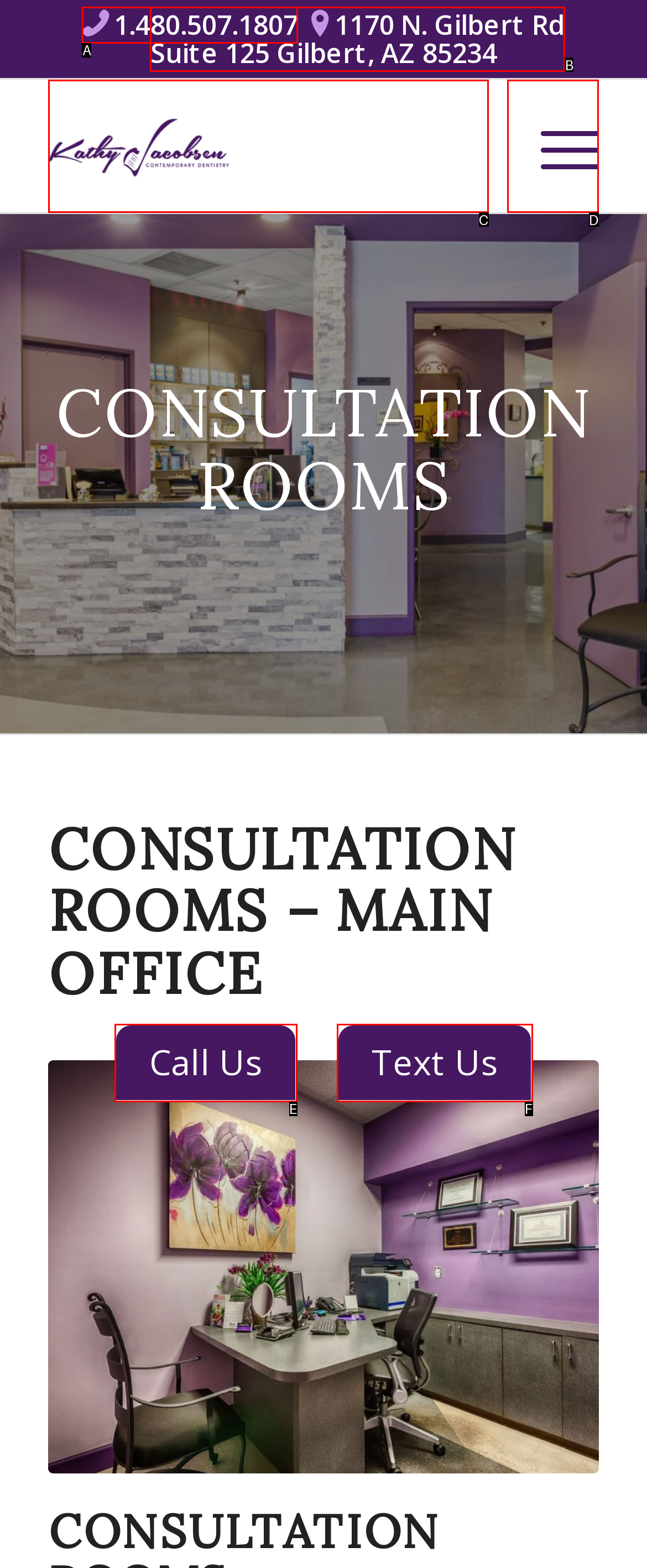Determine the HTML element that best aligns with the description: alt="Kathy Jacobsen Contemporary Dentistry"
Answer with the appropriate letter from the listed options.

C